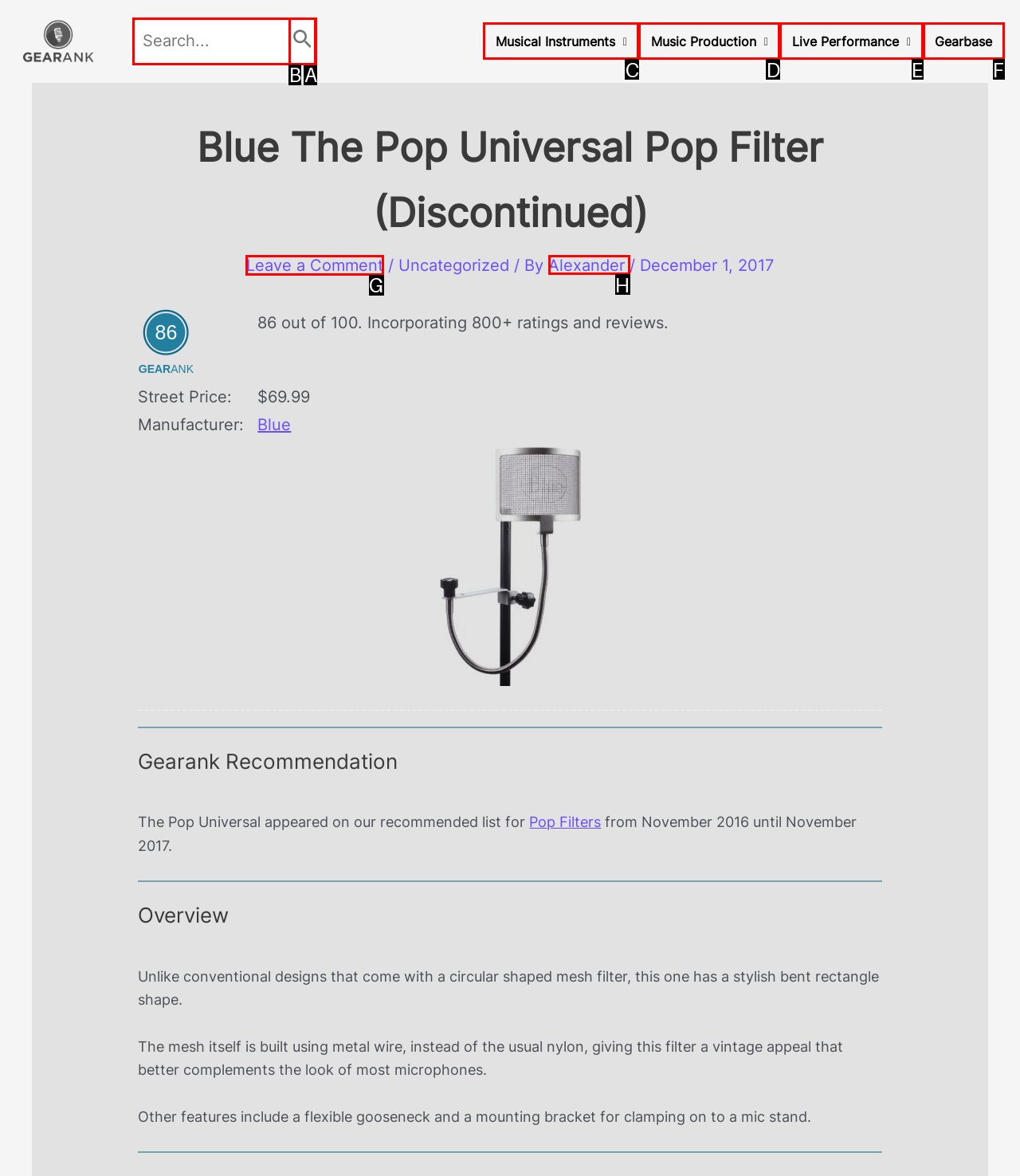Select the letter associated with the UI element you need to click to perform the following action: Leave a comment
Reply with the correct letter from the options provided.

G